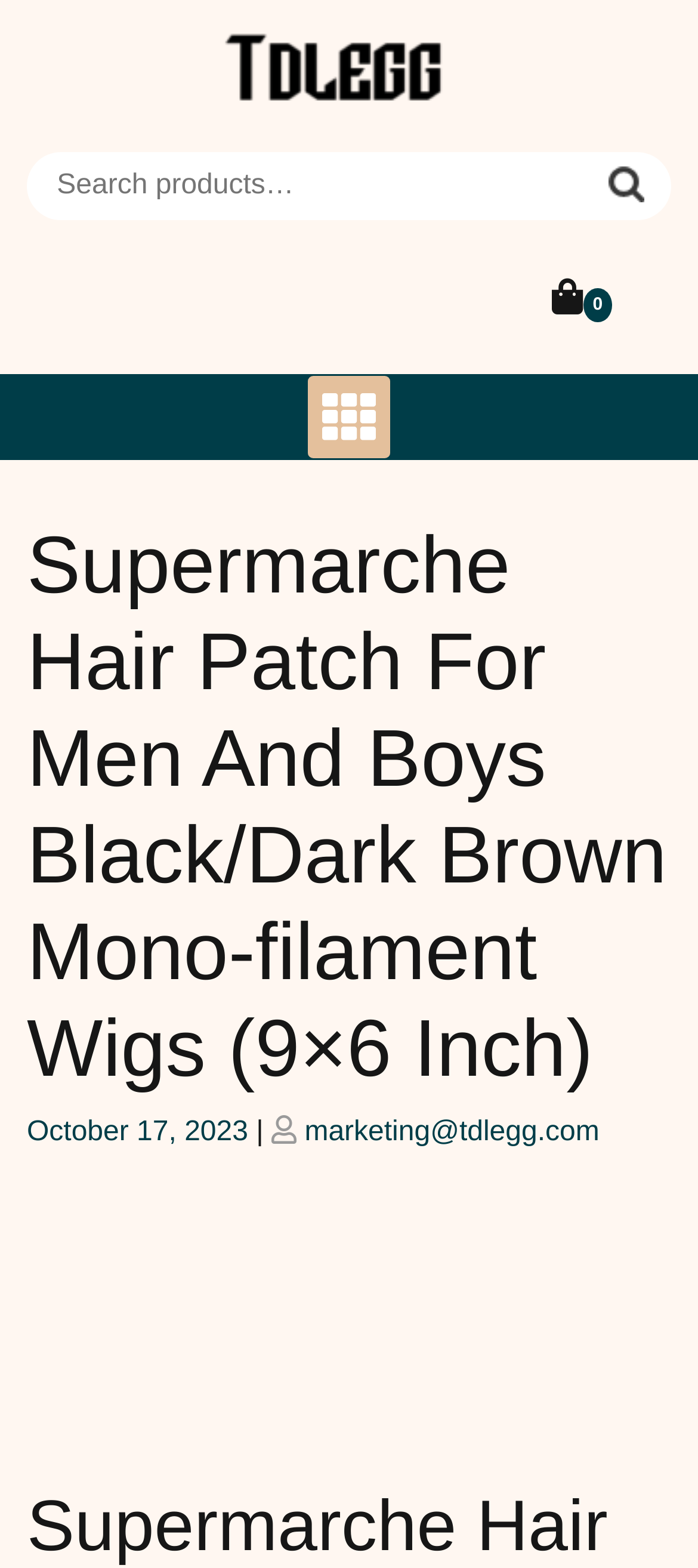Use the information in the screenshot to answer the question comprehensively: What is the size of the hair patch?

The size of the hair patch can be determined by looking at the title of the webpage, which mentions 'Supermarche Hair Patch For Men And Boys Black/Dark Brown Mono-filament Wigs (9×6 Inch)'. This title clearly indicates the size of the hair patch.